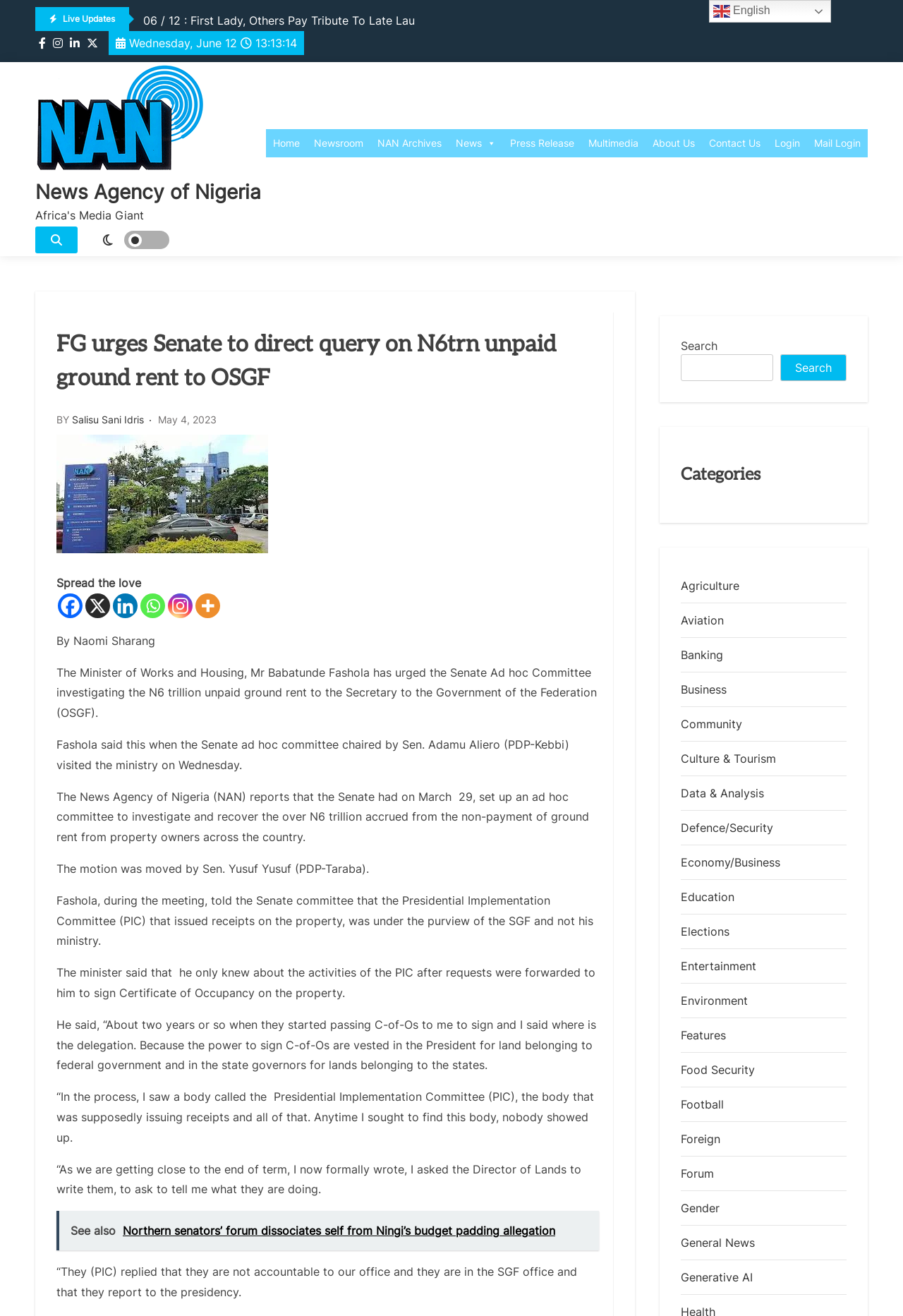Please answer the following question using a single word or phrase: 
Who is the Minister of Works and Housing?

Mr Babatunde Fashola